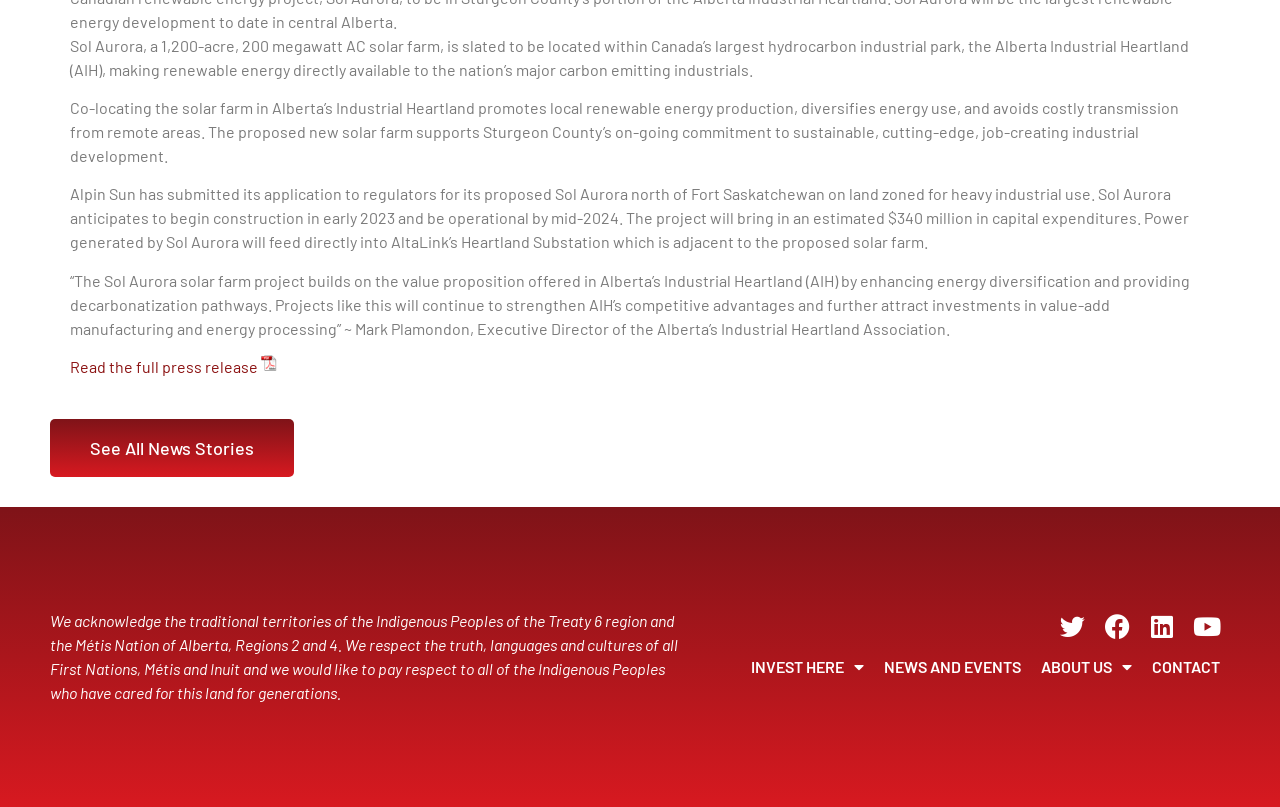Highlight the bounding box of the UI element that corresponds to this description: "Youtube".

[0.926, 0.749, 0.961, 0.805]